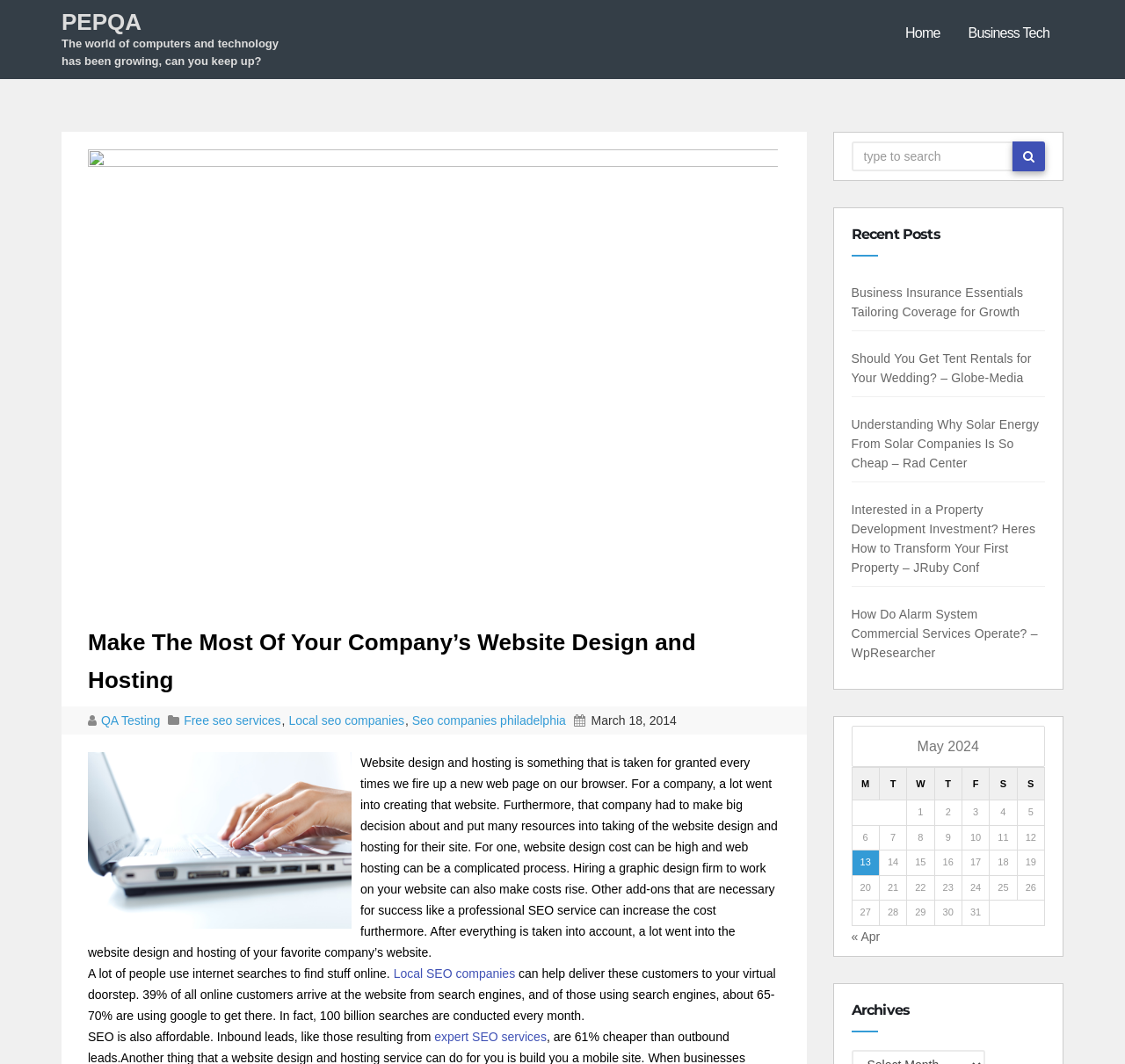What is the main topic of the webpage?
Provide a short answer using one word or a brief phrase based on the image.

Website design and hosting